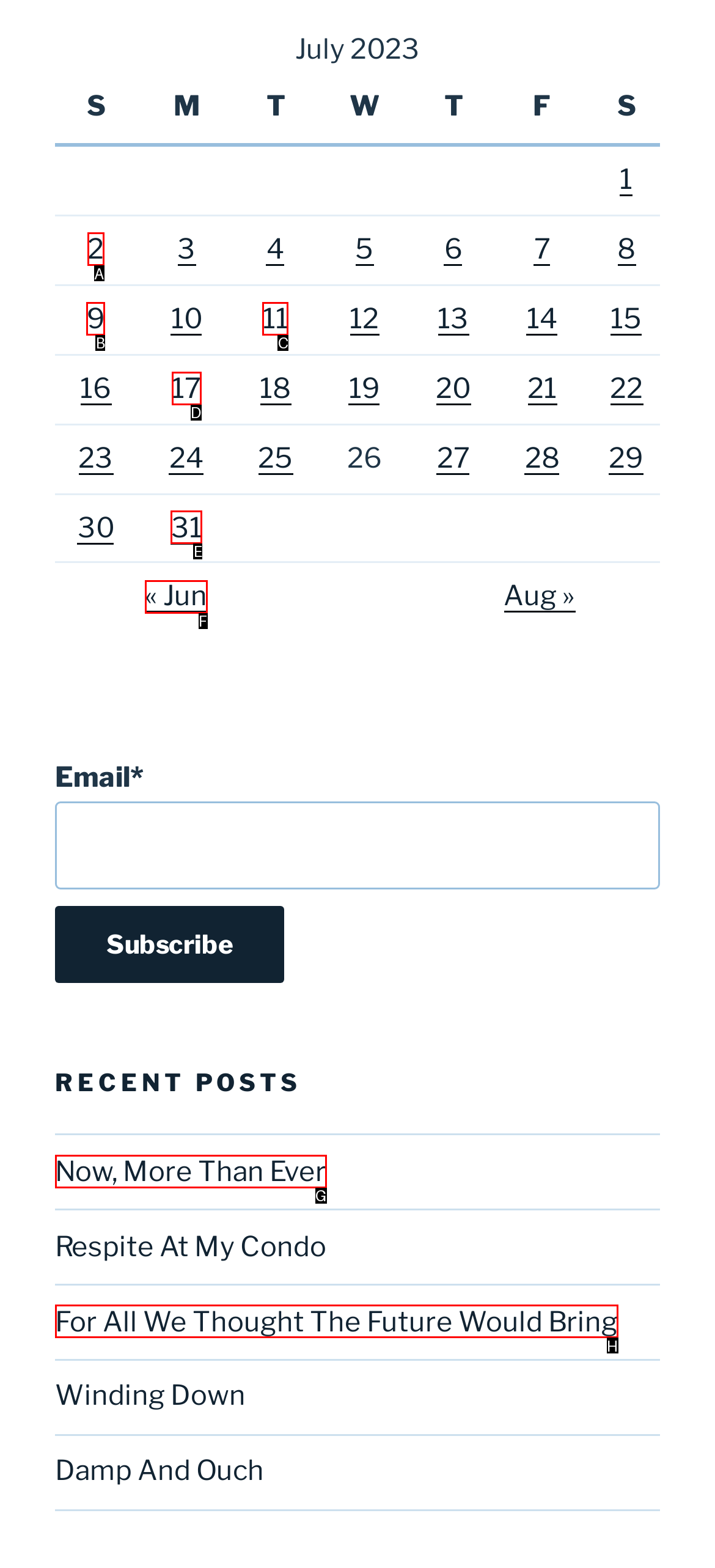Select the letter of the option that corresponds to: « Jun
Provide the letter from the given options.

F